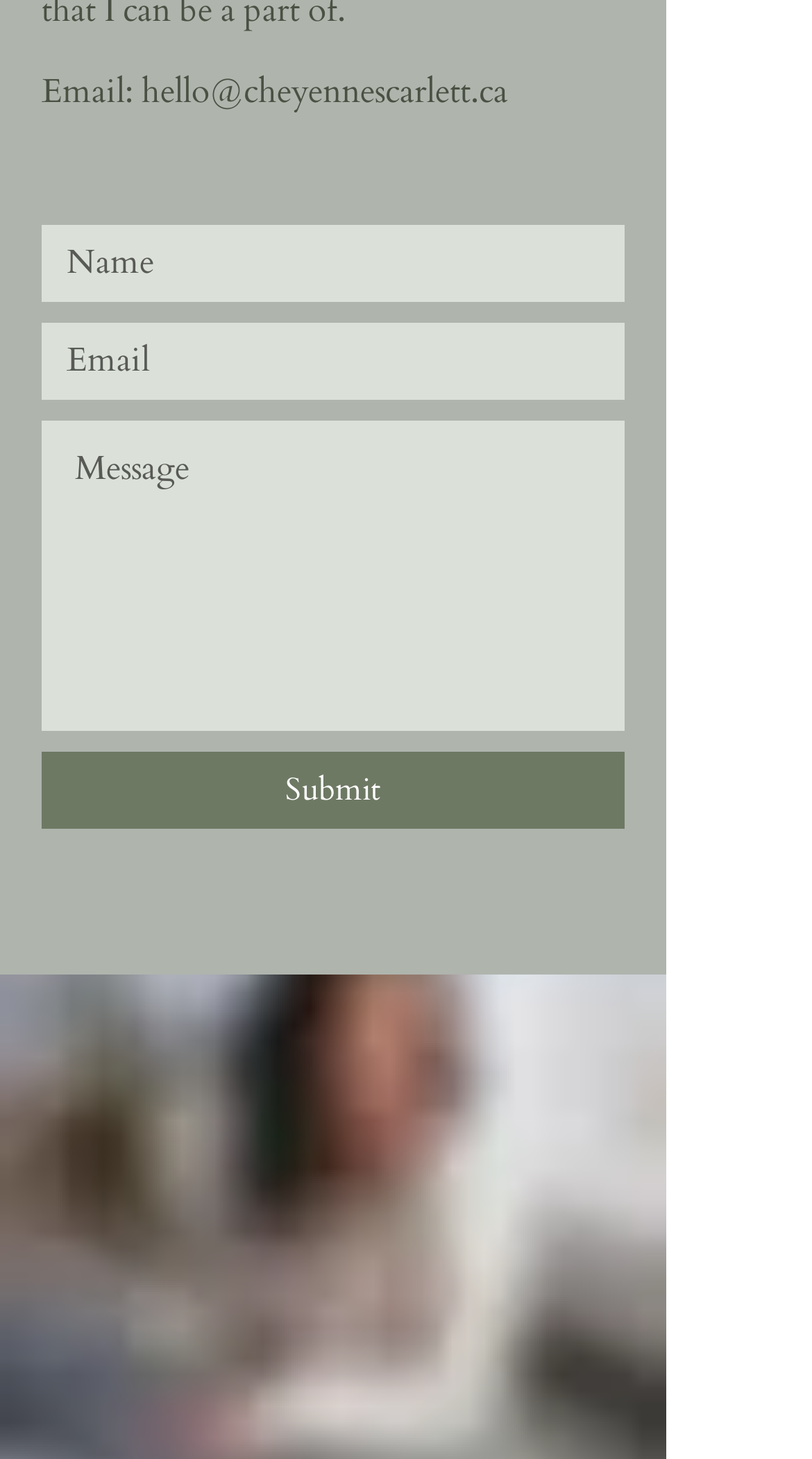Identify the bounding box of the UI element described as follows: "aria-label="Name" name="name" placeholder="Name"". Provide the coordinates as four float numbers in the range of 0 to 1 [left, top, right, bottom].

[0.051, 0.153, 0.769, 0.206]